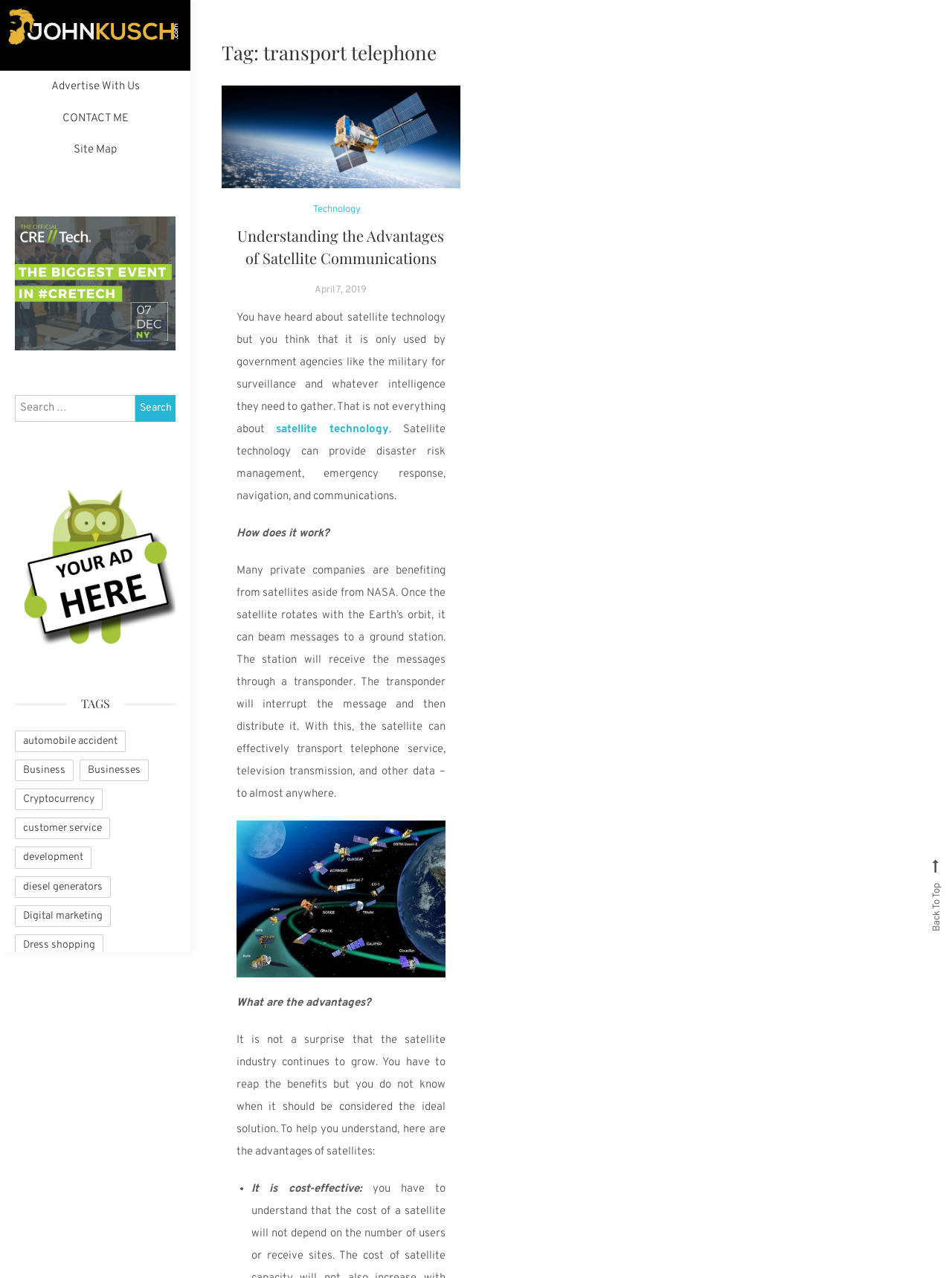Find the bounding box coordinates of the area that needs to be clicked in order to achieve the following instruction: "Go back to top". The coordinates should be specified as four float numbers between 0 and 1, i.e., [left, top, right, bottom].

[0.978, 0.691, 0.991, 0.729]